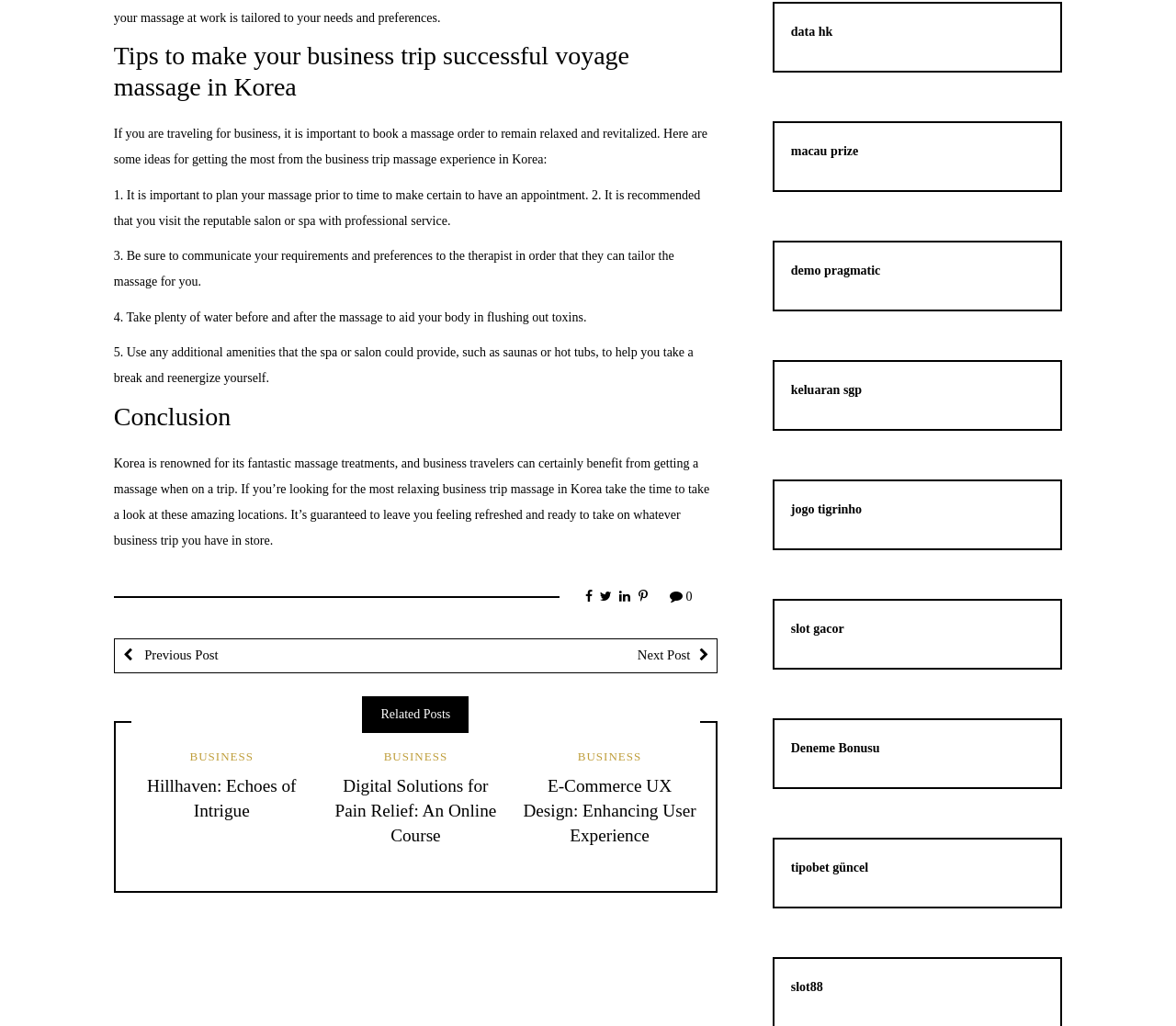For the given element description Business, determine the bounding box coordinates of the UI element. The coordinates should follow the format (top-left x, top-left y, bottom-right x, bottom-right y) and be within the range of 0 to 1.

[0.161, 0.73, 0.216, 0.744]